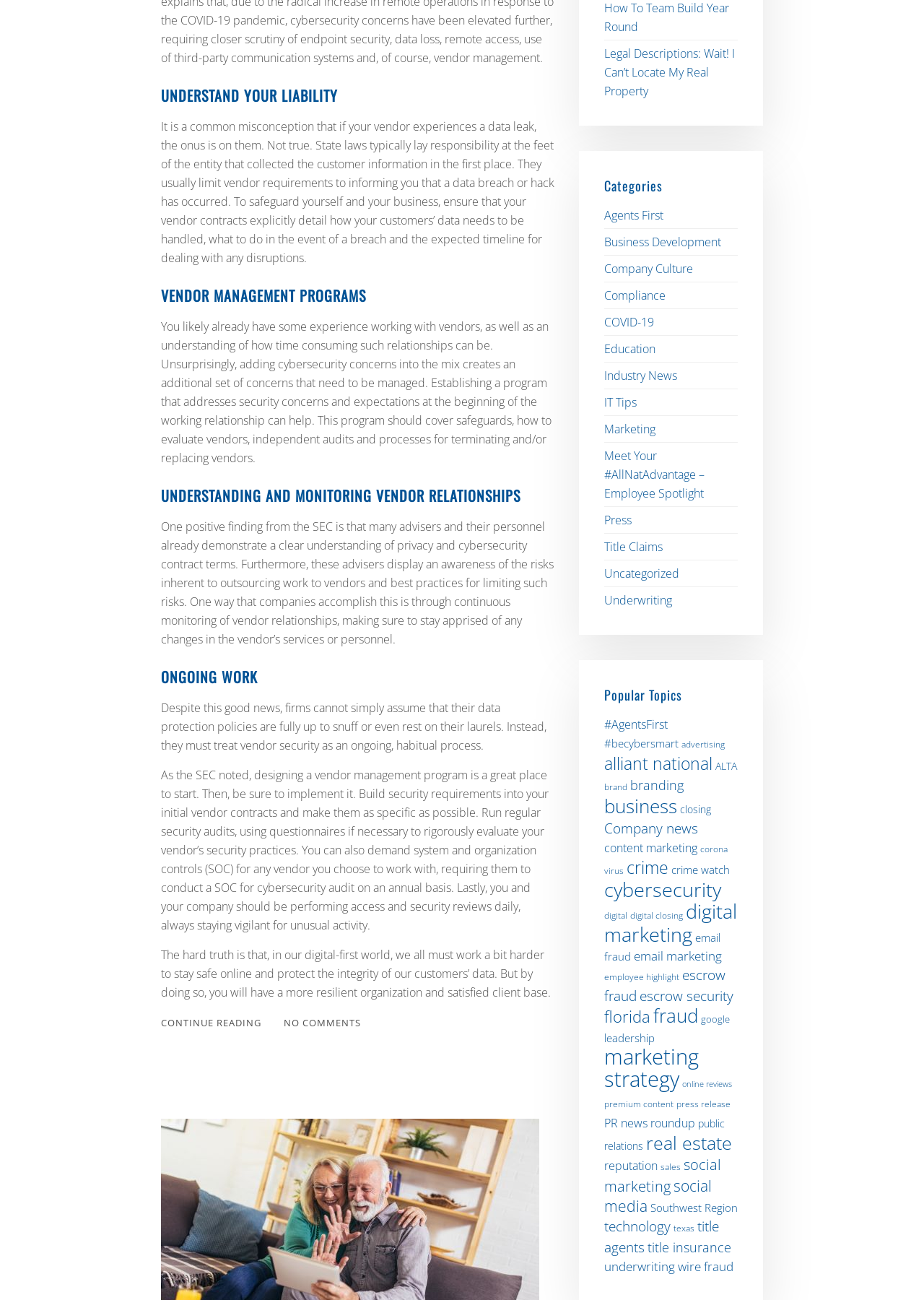Can you pinpoint the bounding box coordinates for the clickable element required for this instruction: "Check out 'Categories'"? The coordinates should be four float numbers between 0 and 1, i.e., [left, top, right, bottom].

[0.654, 0.136, 0.799, 0.15]